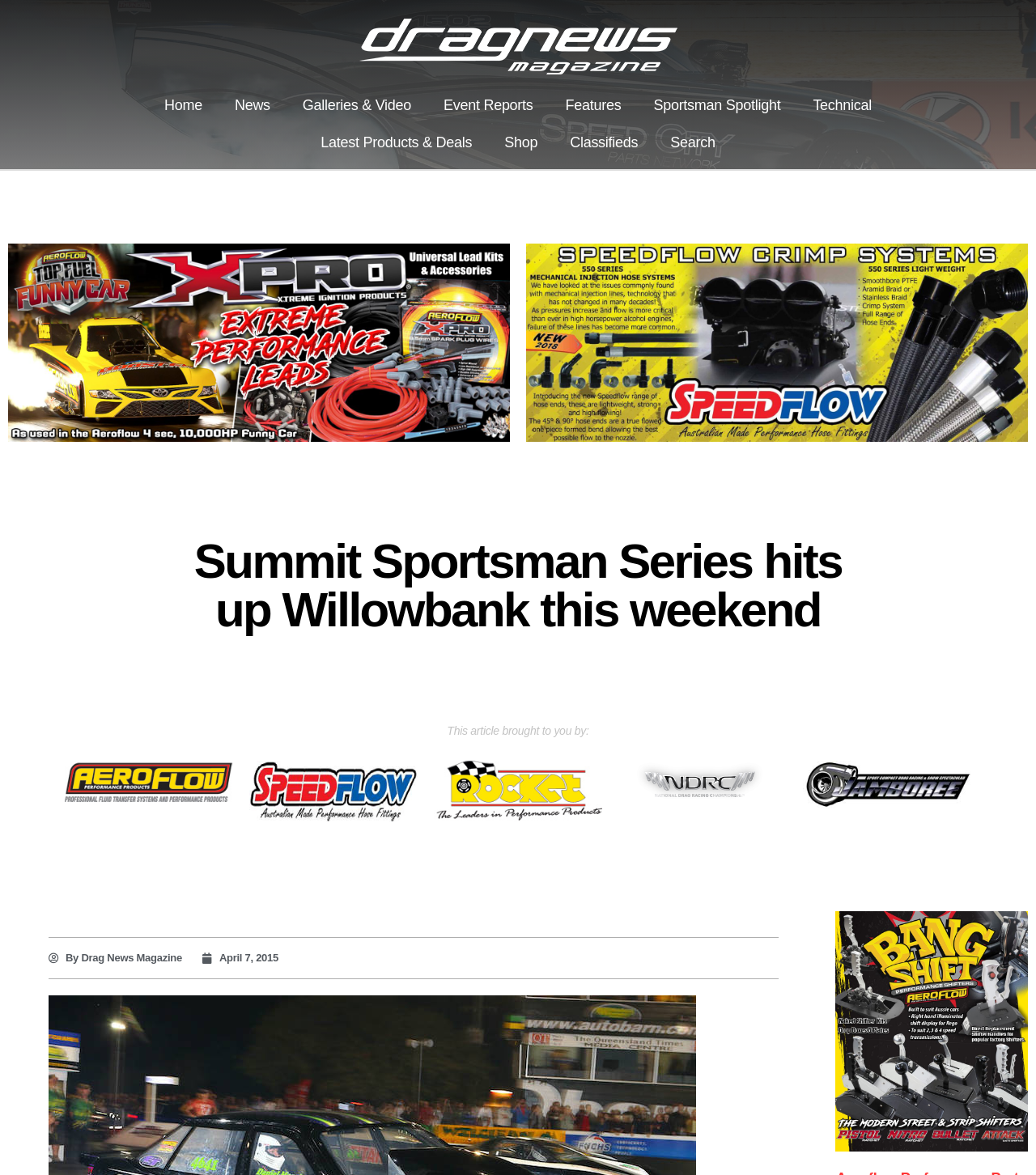Extract the bounding box coordinates for the HTML element that matches this description: "Terms of Use". The coordinates should be four float numbers between 0 and 1, i.e., [left, top, right, bottom].

None